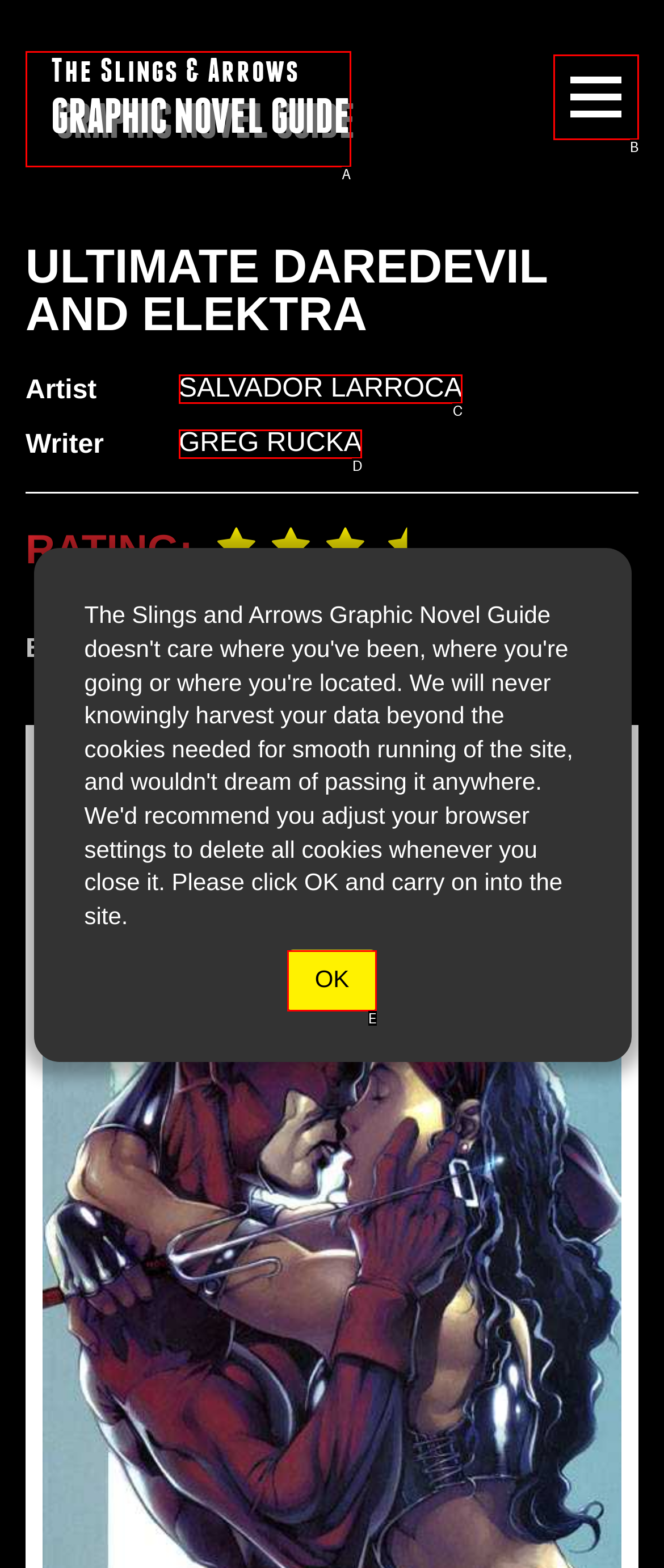Refer to the element description: Salvador Larroca and identify the matching HTML element. State your answer with the appropriate letter.

C